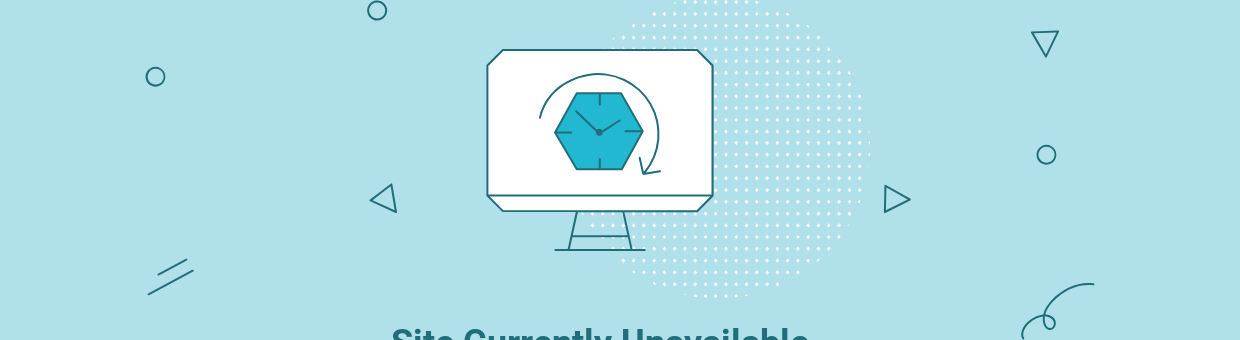What is the purpose of the message on the webpage?
Please utilize the information in the image to give a detailed response to the question.

The purpose of the message on the webpage is to inform users that the site is currently unavailable. The caption explicitly states that the text reads 'Site Currently Unavailable', which suggests that the message is intended to communicate this information to users.